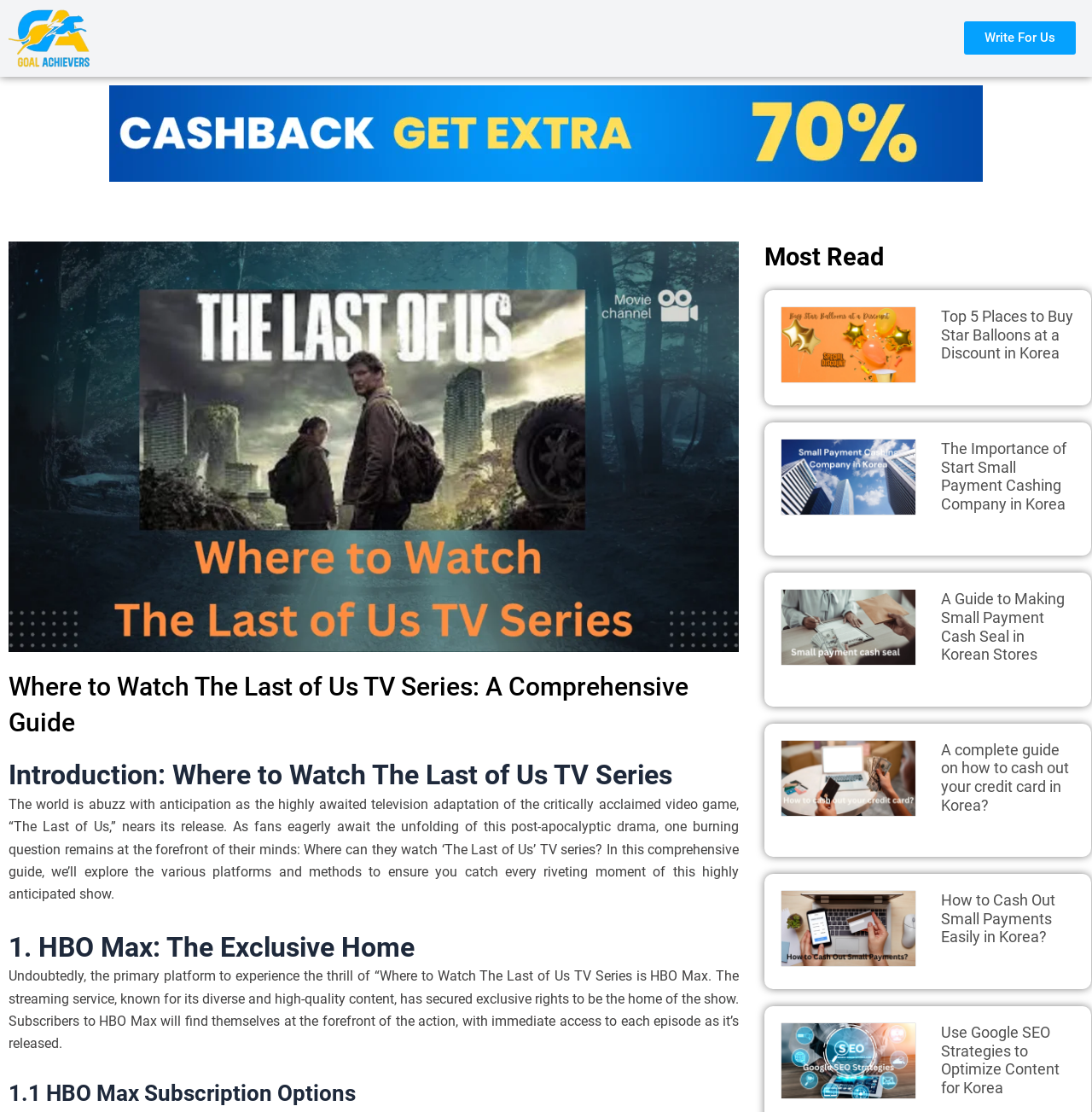Explain the features and main sections of the webpage comprehensively.

The webpage is a comprehensive guide to watching The Last of Us TV series, with a focus on providing information on where to stream the show. At the top of the page, there is a navigation menu with 11 links to different categories, including Home, Technology, Business, and Entertainment. 

Below the navigation menu, there is a large image with the title "Where to Watch The Last of Us TV Series" and a heading that reads "Where to Watch The Last of Us TV Series: A Comprehensive Guide". 

The main content of the page is divided into sections, with headings that outline the different platforms and methods for watching the show. The first section is dedicated to HBO Max, which is the exclusive home of The Last of Us TV series. The text explains that subscribers to HBO Max will have immediate access to each episode as it's released. 

There are also several links to other articles on the website, including "Top 5 Places to Buy Star Balloons at a Discount in Korea", "The Importance of Start Small Payment Cashing Company in Korea", and "A complete guide on how to cash out your credit card in Korea?". These links are accompanied by images and headings that summarize the content of each article. 

Overall, the webpage is well-organized and easy to navigate, with clear headings and concise text that provides useful information to readers.